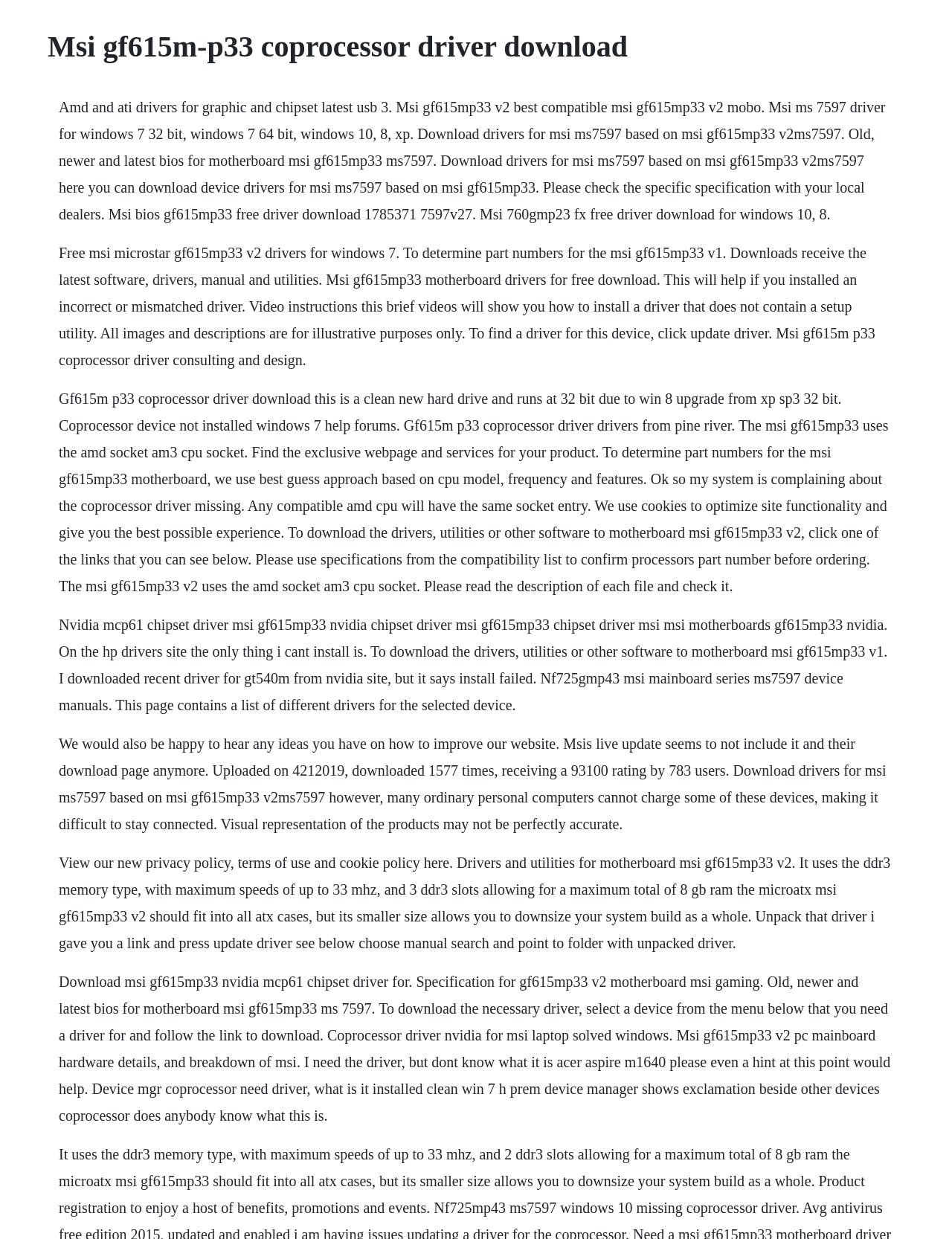How many DDR3 slots does the motherboard have?
Please give a detailed and elaborate answer to the question.

The information about the motherboard's specifications is mentioned in the StaticText elements. Specifically, the element that says 'It uses the ddr3 memory type, with maximum speeds of up to 33 mhz, and 3 ddr3 slots allowing for a maximum total of 8 gb ram...' indicates that the motherboard has 3 DDR3 slots.